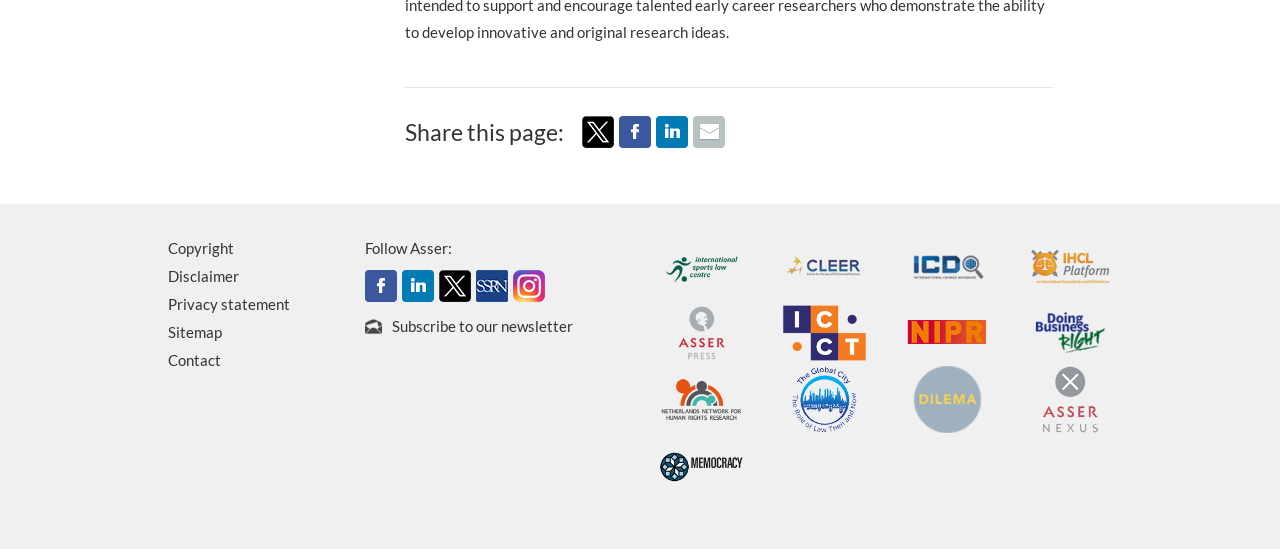Using the webpage screenshot, locate the HTML element that fits the following description and provide its bounding box: "title="Doing Business Right blog"".

[0.804, 0.586, 0.868, 0.619]